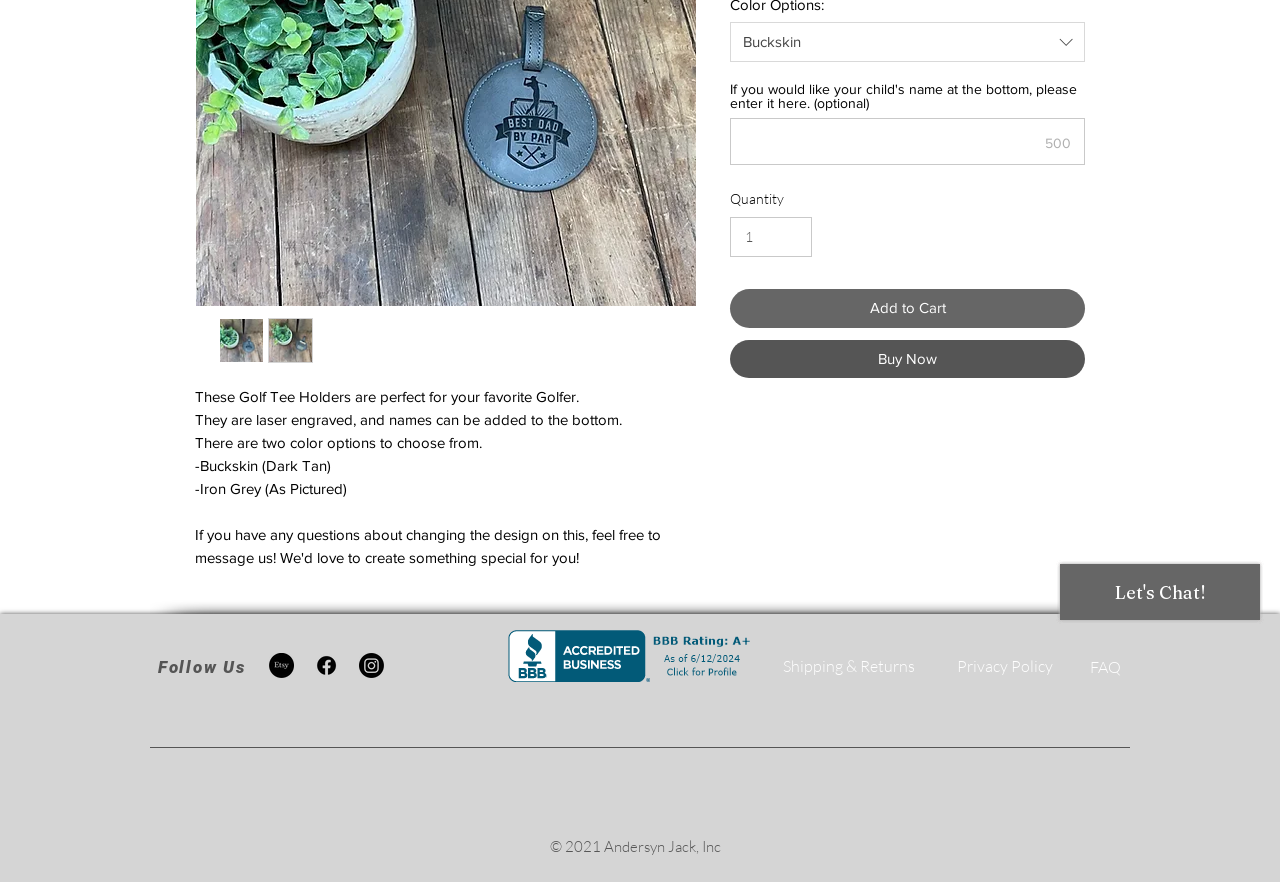Locate the bounding box of the UI element described in the following text: "aria-label="Etsy"".

[0.21, 0.74, 0.23, 0.769]